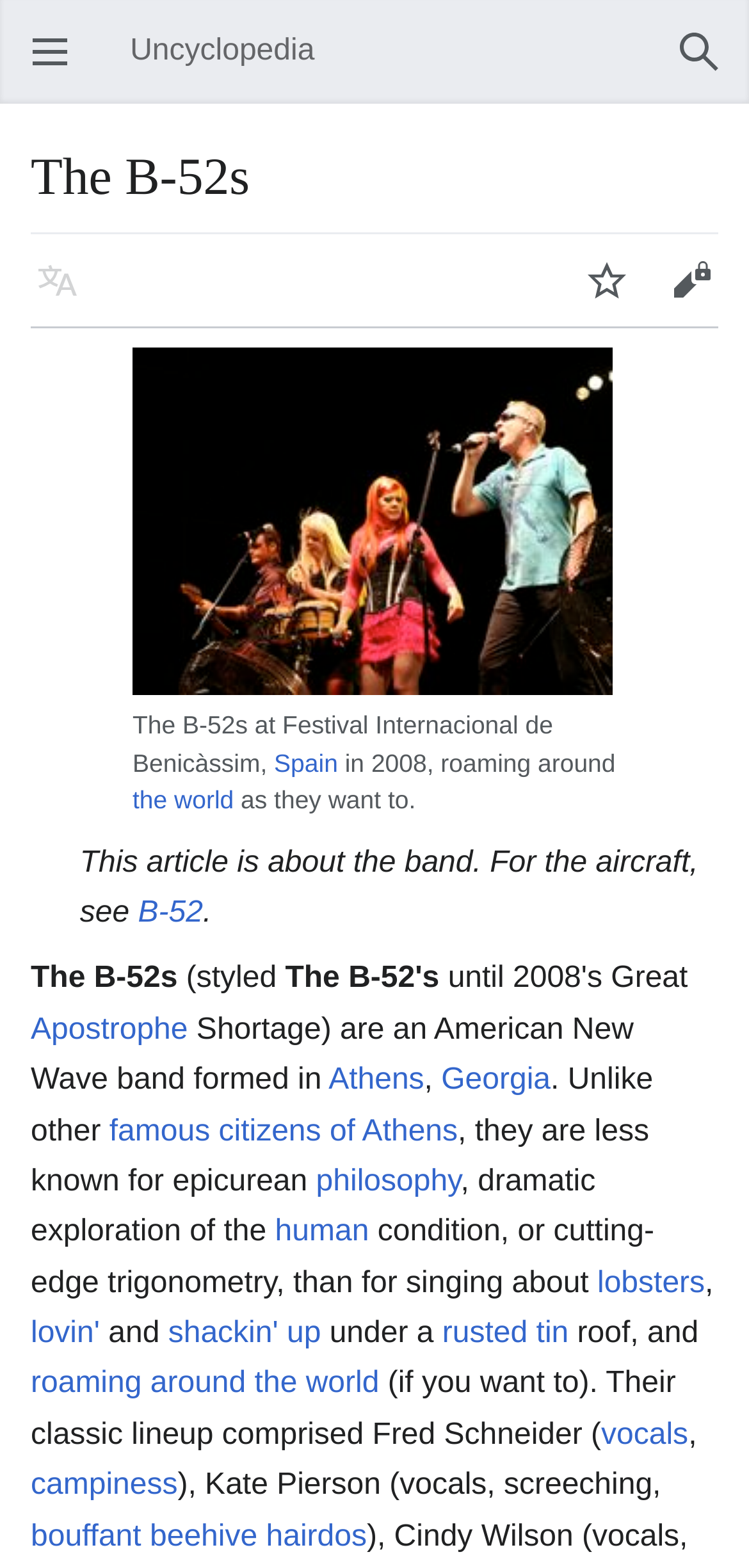Using the information shown in the image, answer the question with as much detail as possible: Where was the band formed?

The question asks for the formation location of the band, and the answer can be found in the static text element with the text 'formed in Athens, Georgia'.